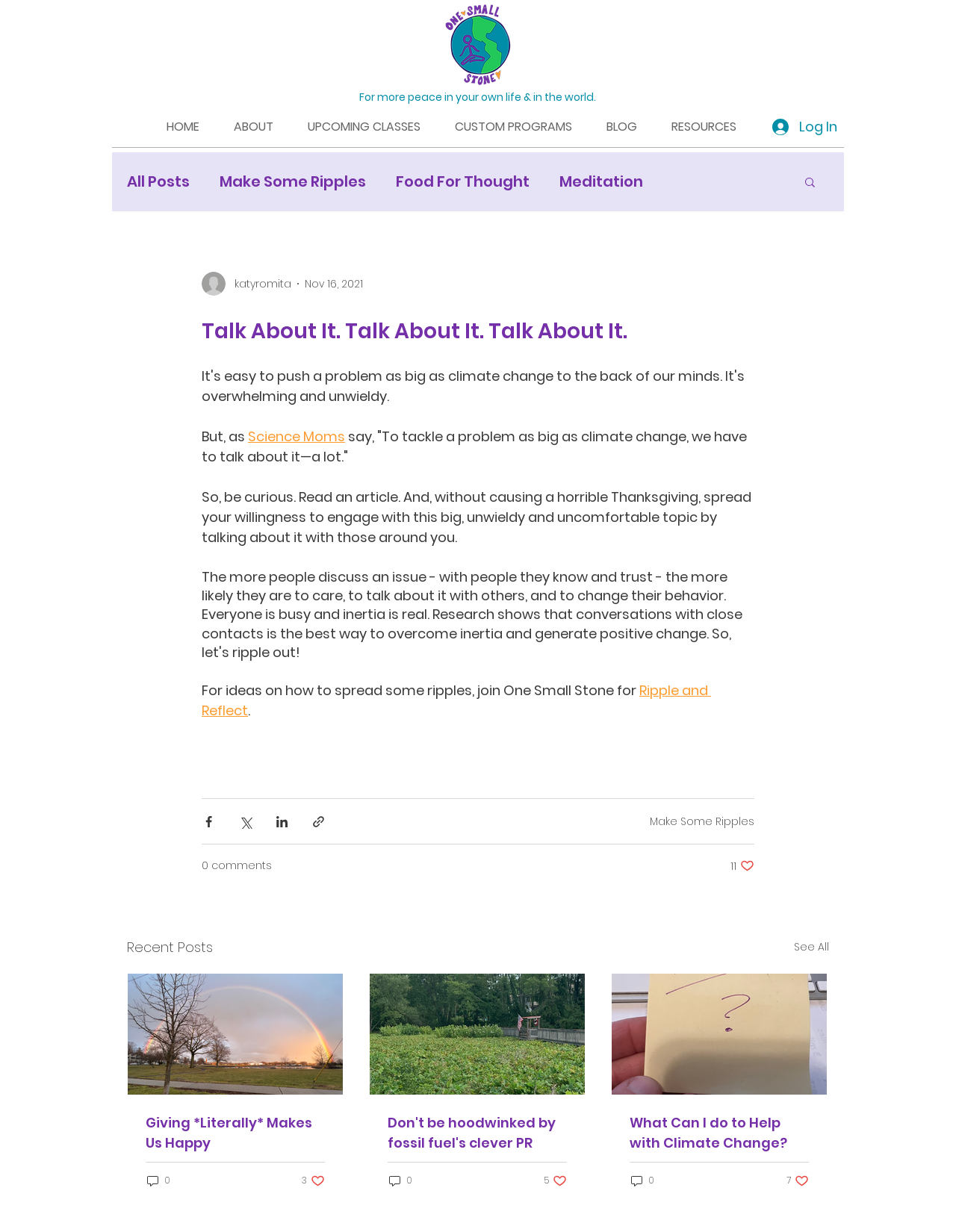Determine the bounding box for the described HTML element: "Giving *Literally* Makes Us Happy". Ensure the coordinates are four float numbers between 0 and 1 in the format [left, top, right, bottom].

[0.152, 0.903, 0.34, 0.936]